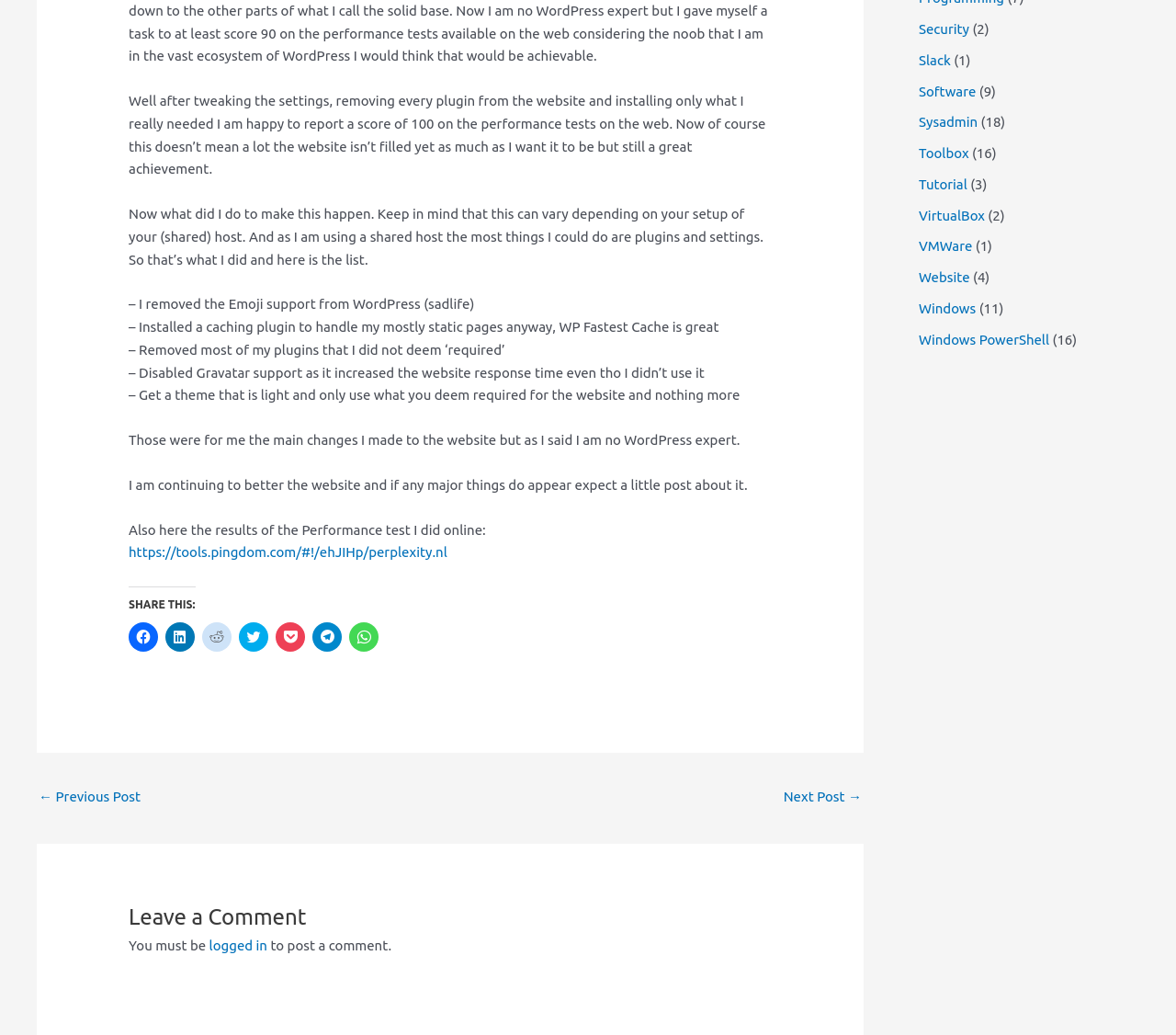Predict the bounding box of the UI element based on the description: "Windows PowerShell". The coordinates should be four float numbers between 0 and 1, formatted as [left, top, right, bottom].

[0.781, 0.32, 0.892, 0.335]